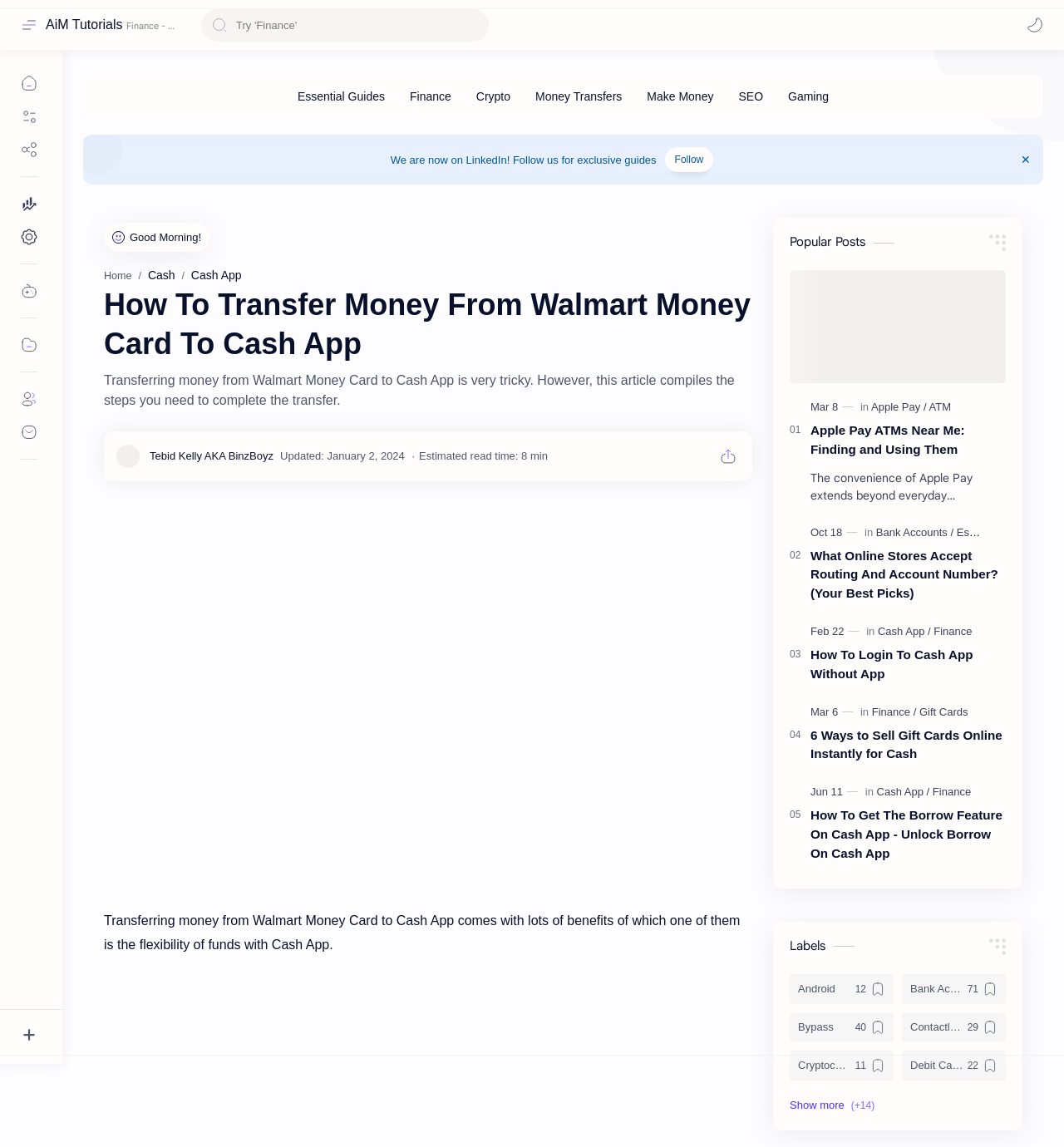How many popular posts are displayed on the webpage?
Look at the screenshot and respond with a single word or phrase.

4